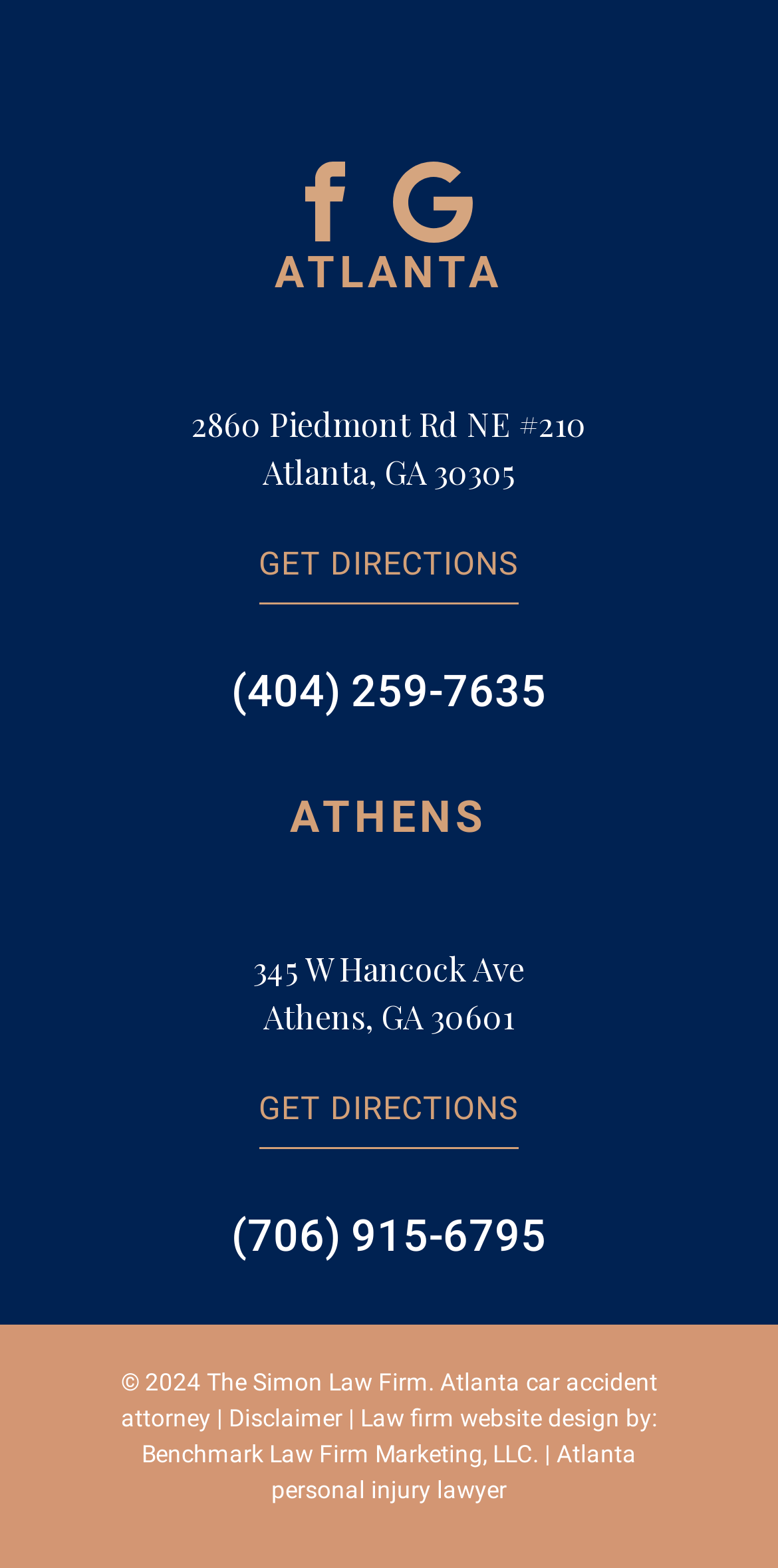Determine the bounding box coordinates of the area to click in order to meet this instruction: "View the Best Kitchen Knife Reviews & Kitchen Knives Guide".

None